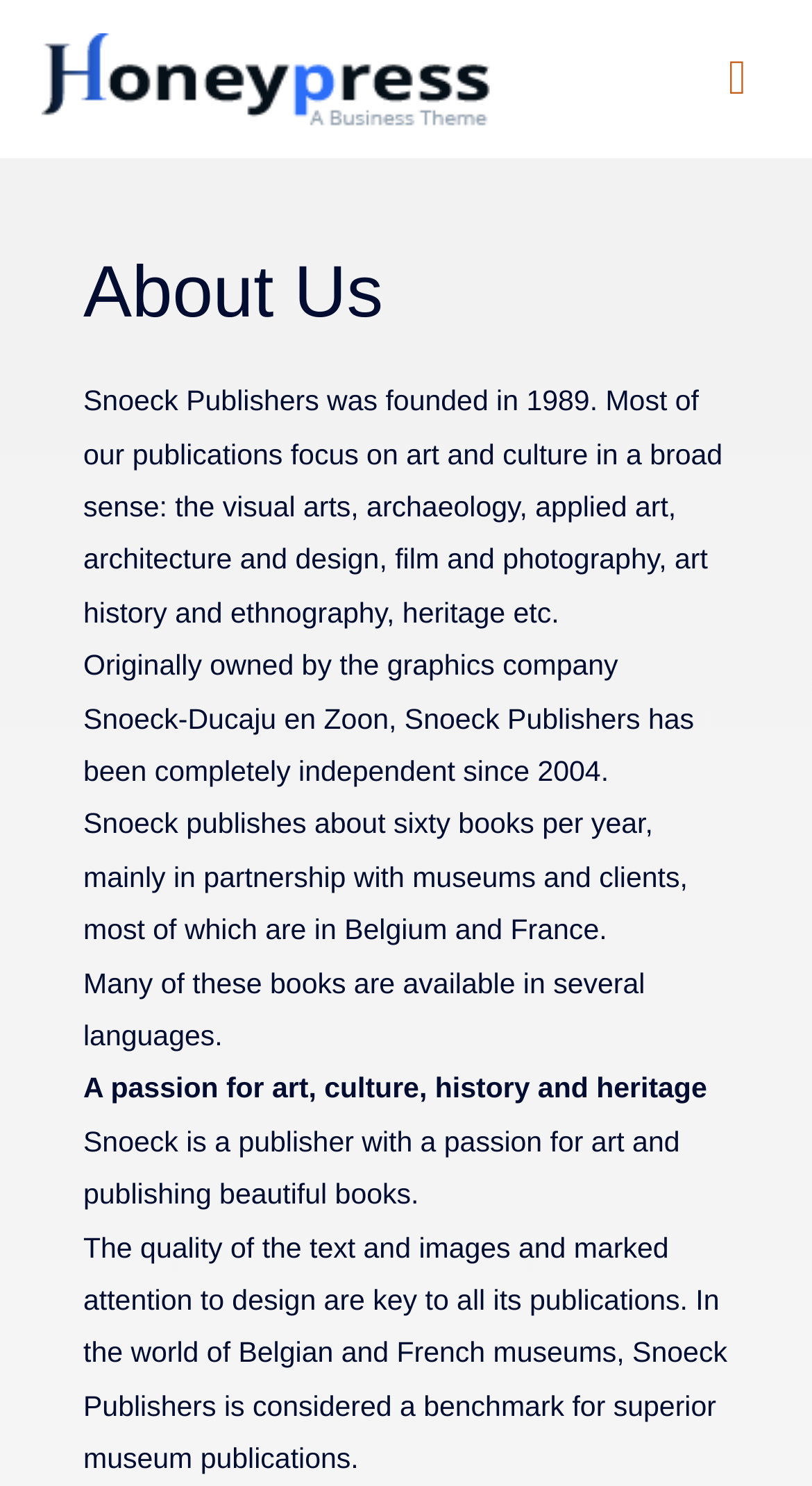Respond with a single word or phrase:
How many books does Snoeck publish per year?

sixty